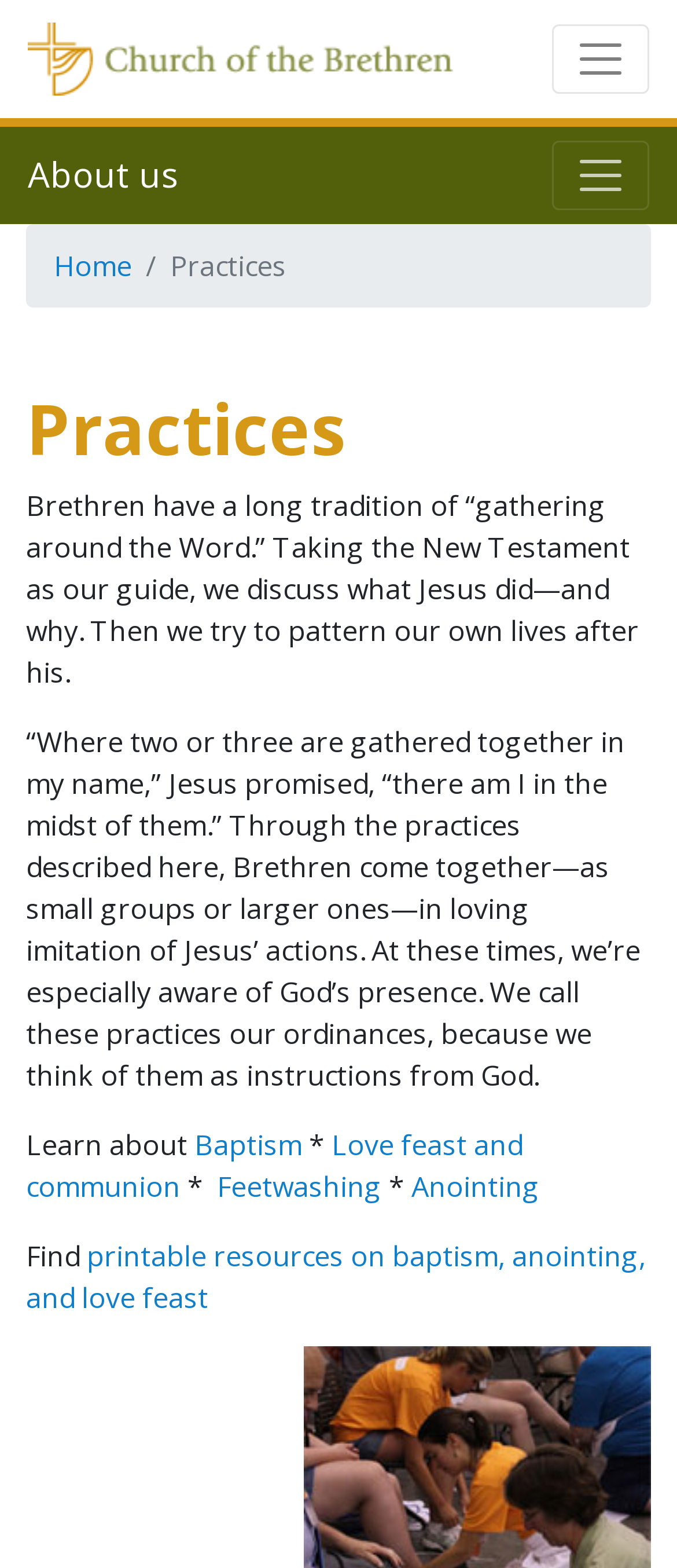Locate the bounding box coordinates of the area you need to click to fulfill this instruction: 'Click the 'Home' link'. The coordinates must be in the form of four float numbers ranging from 0 to 1: [left, top, right, bottom].

[0.079, 0.156, 0.195, 0.183]